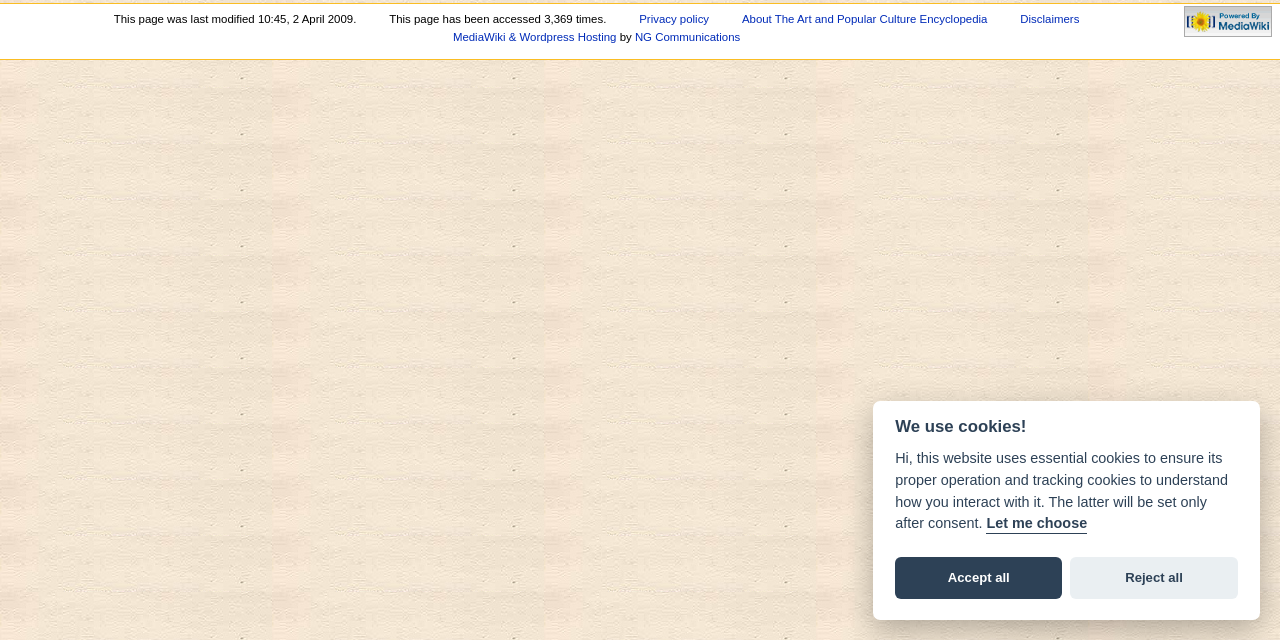Based on the provided description, "MediaWiki & Wordpress Hosting", find the bounding box of the corresponding UI element in the screenshot.

[0.354, 0.048, 0.482, 0.067]